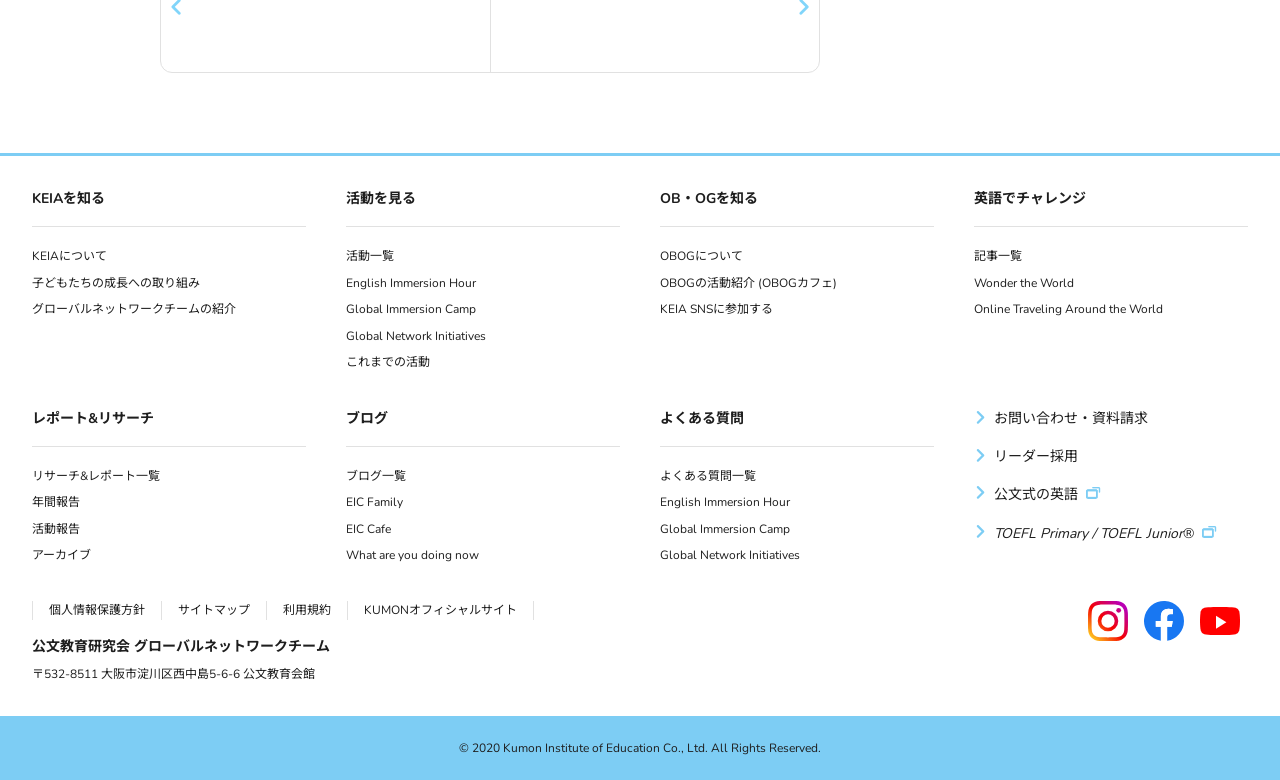What is the purpose of the 'お問い合わせ・資料請求' link?
Please provide a single word or phrase as your answer based on the screenshot.

Contact and request materials